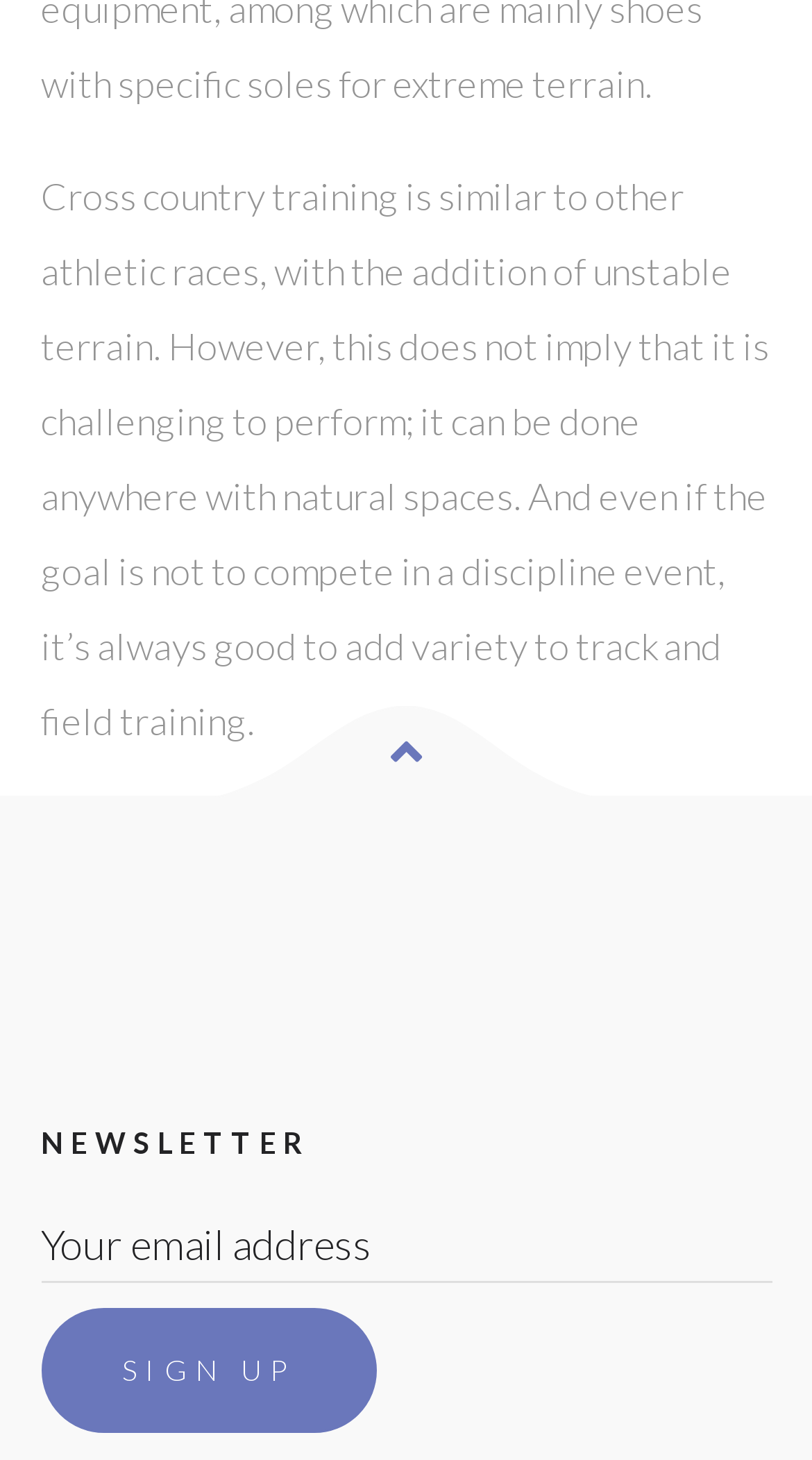What is the purpose of the textbox?
Use the screenshot to answer the question with a single word or phrase.

To input email